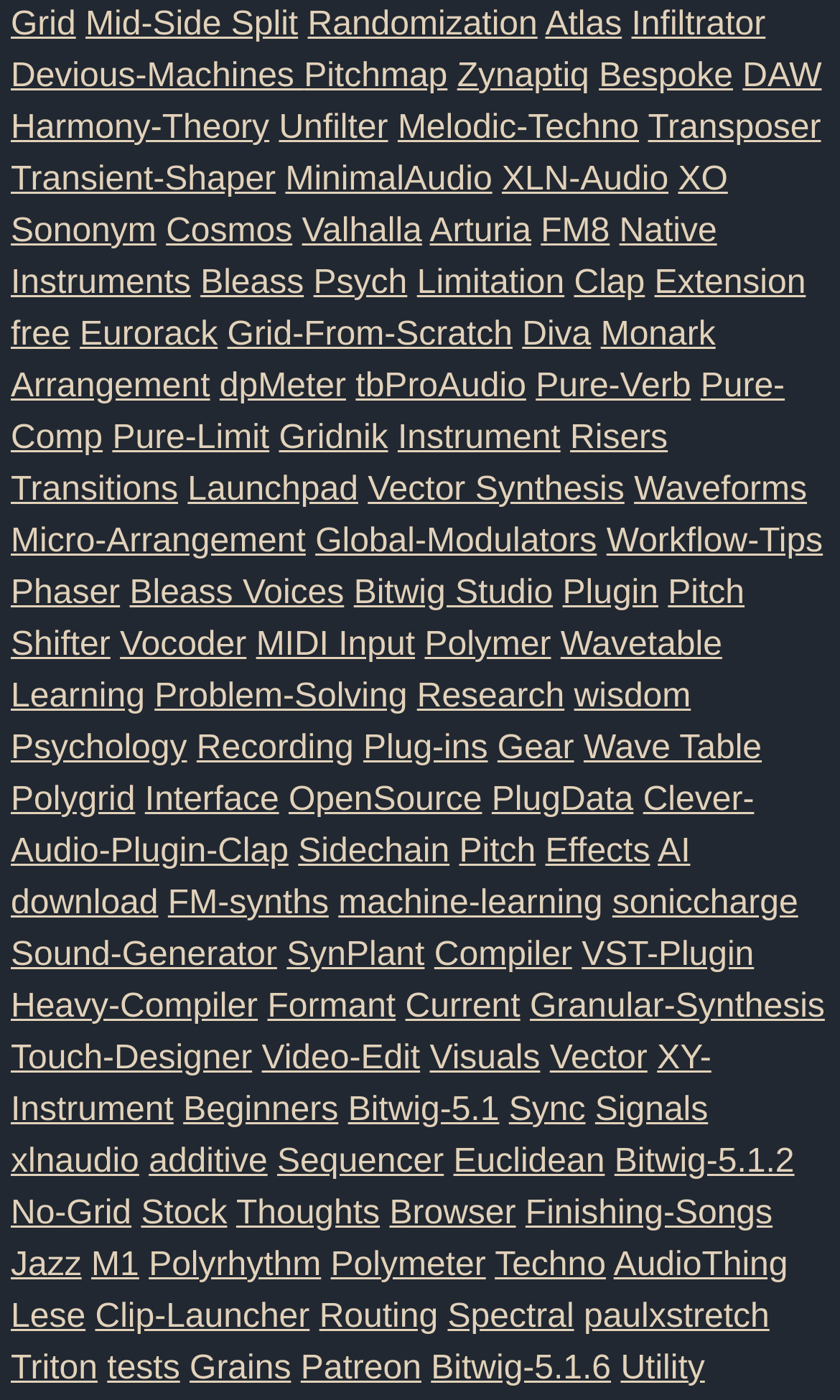Determine the bounding box coordinates of the UI element that matches the following description: "Vector Synthesis". The coordinates should be four float numbers between 0 and 1 in the format [left, top, right, bottom].

[0.438, 0.337, 0.743, 0.363]